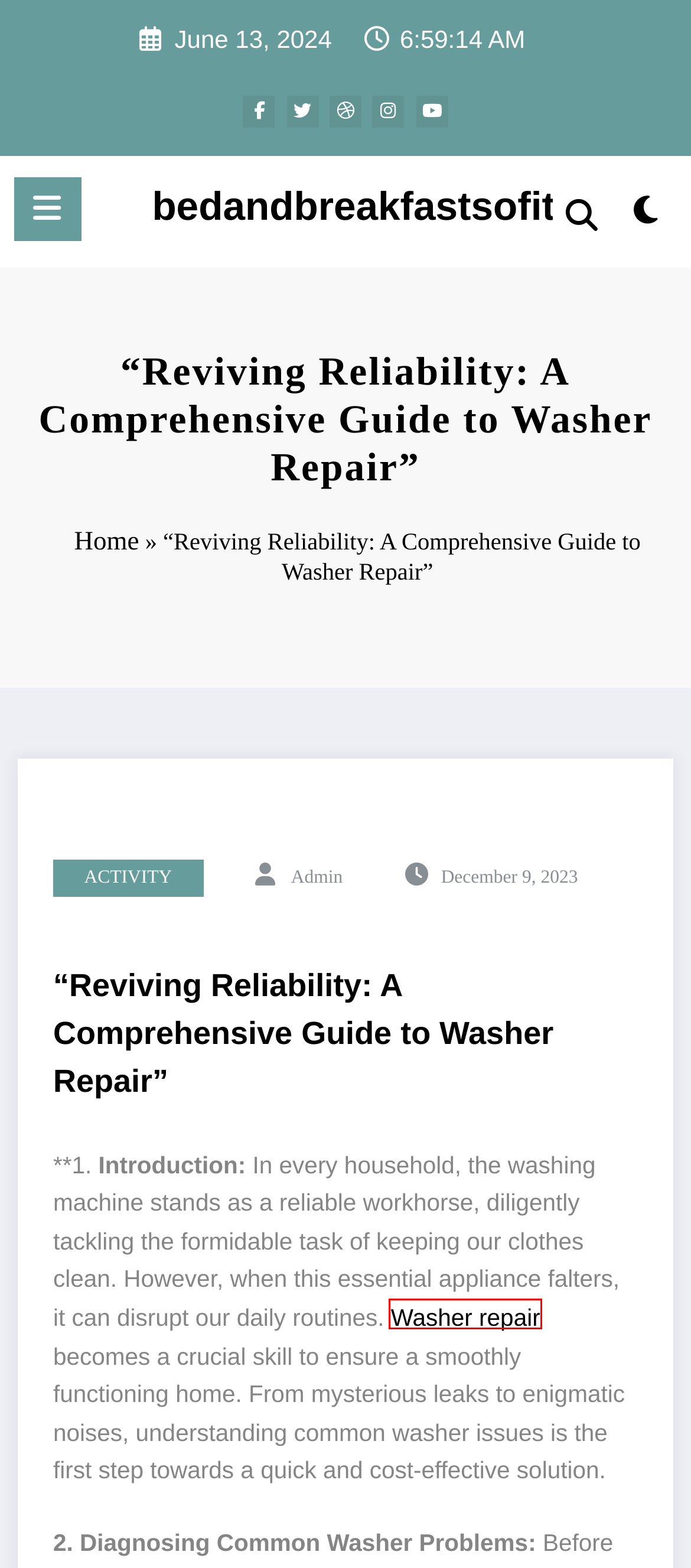Look at the screenshot of a webpage that includes a red bounding box around a UI element. Select the most appropriate webpage description that matches the page seen after clicking the highlighted element. Here are the candidates:
A. 5 Reasons Your Dryer Isn't Spindling
B. ACTIVITY - bedandbreakfastsofitaly
C. Simple Washer Repair You Can Do at Home
D. Spice Themes - Premium Wordpress Themes for your Business
E. osteopath in Dubai
F. bedandbreakfastsofitaly
G. ABOUT US - bedandbreakfastsofitaly
H. SIGN IN - bedandbreakfastsofitaly

C